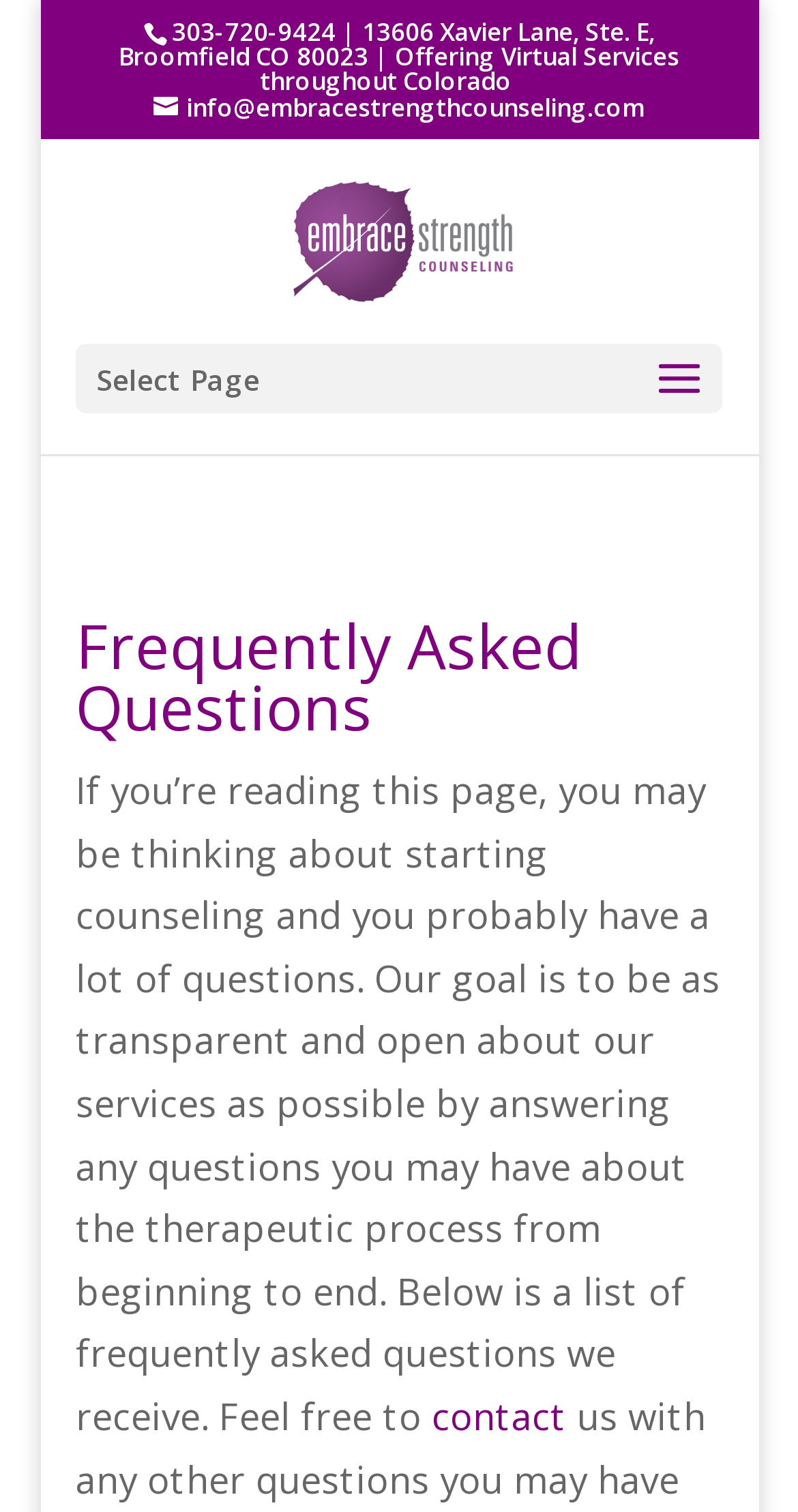What is the phone number on the webpage?
Give a comprehensive and detailed explanation for the question.

I found the phone number by looking at the top section of the webpage, where the address and contact information are displayed. The phone number is written in plain text as '303-720-9424'.